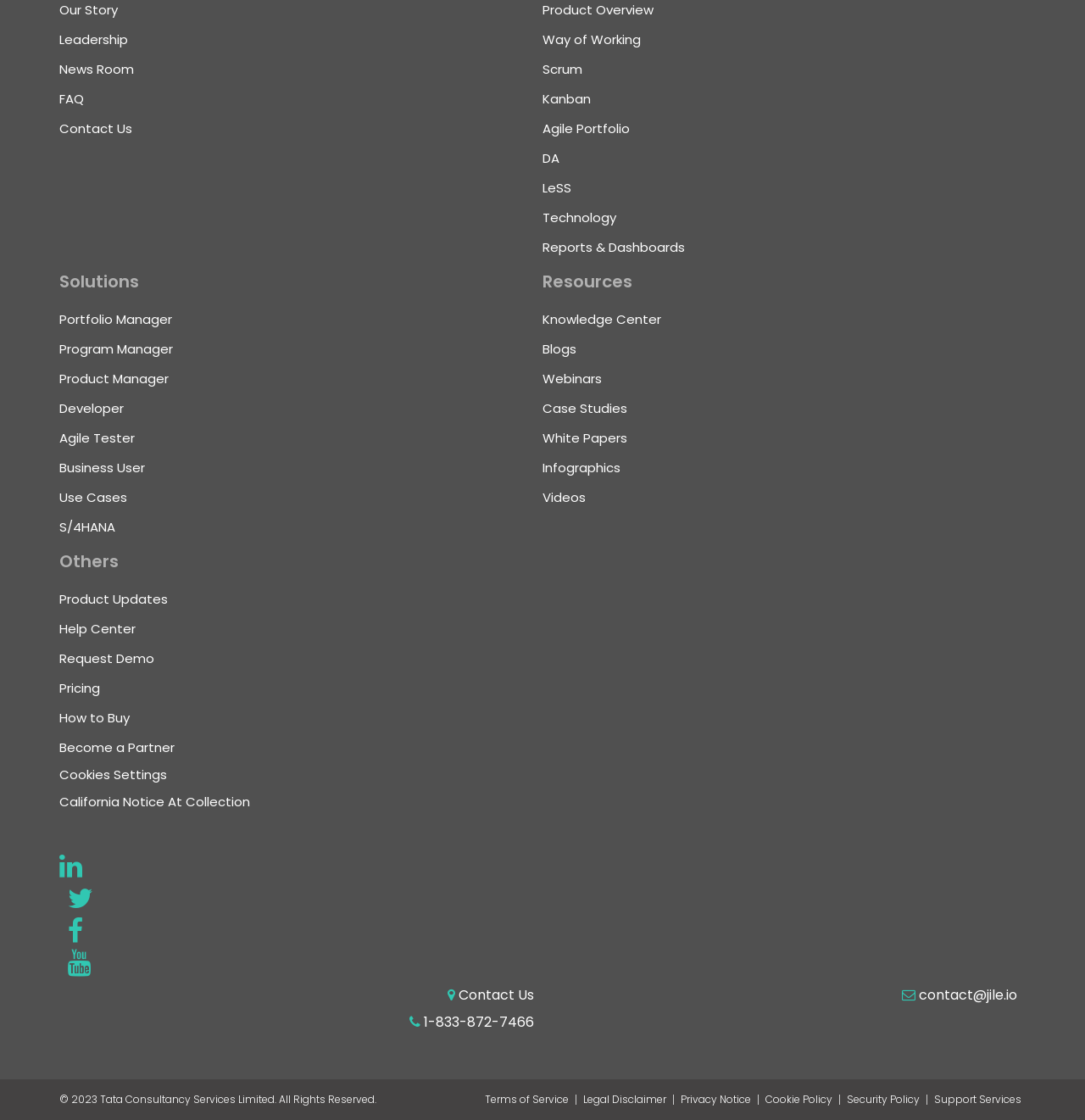Please determine the bounding box coordinates of the element's region to click for the following instruction: "Contact Us".

[0.055, 0.106, 0.122, 0.122]